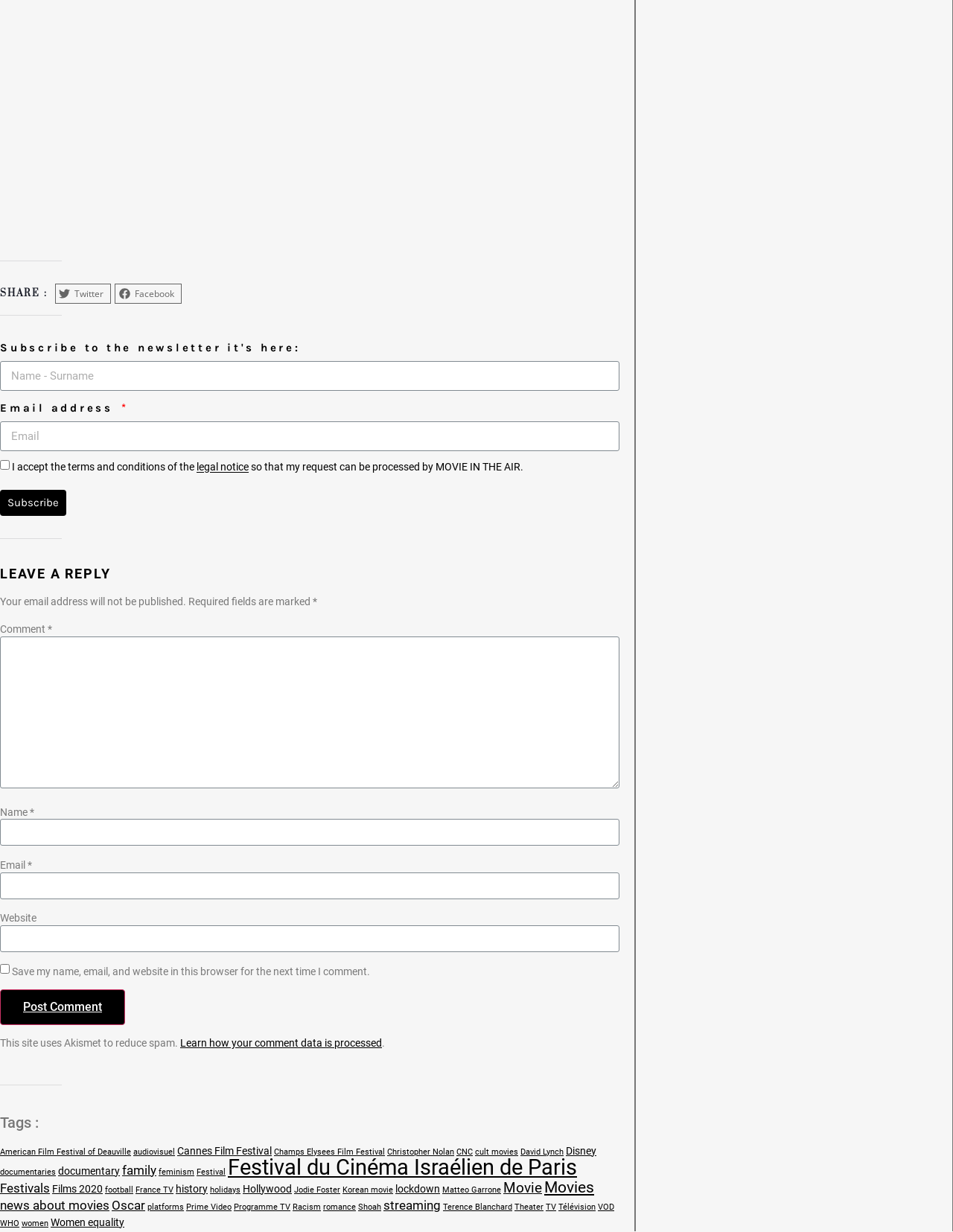Analyze the image and deliver a detailed answer to the question: What is the purpose of the checkbox 'I accept the terms and conditions of the legal notice'?

The checkbox 'I accept the terms and conditions of the legal notice' is located below the 'Subscribe to the newsletter' section, and it is required to be checked in order to process the request, as indicated by the text 'so that my request can be processed by MOVIE IN THE AIR'.